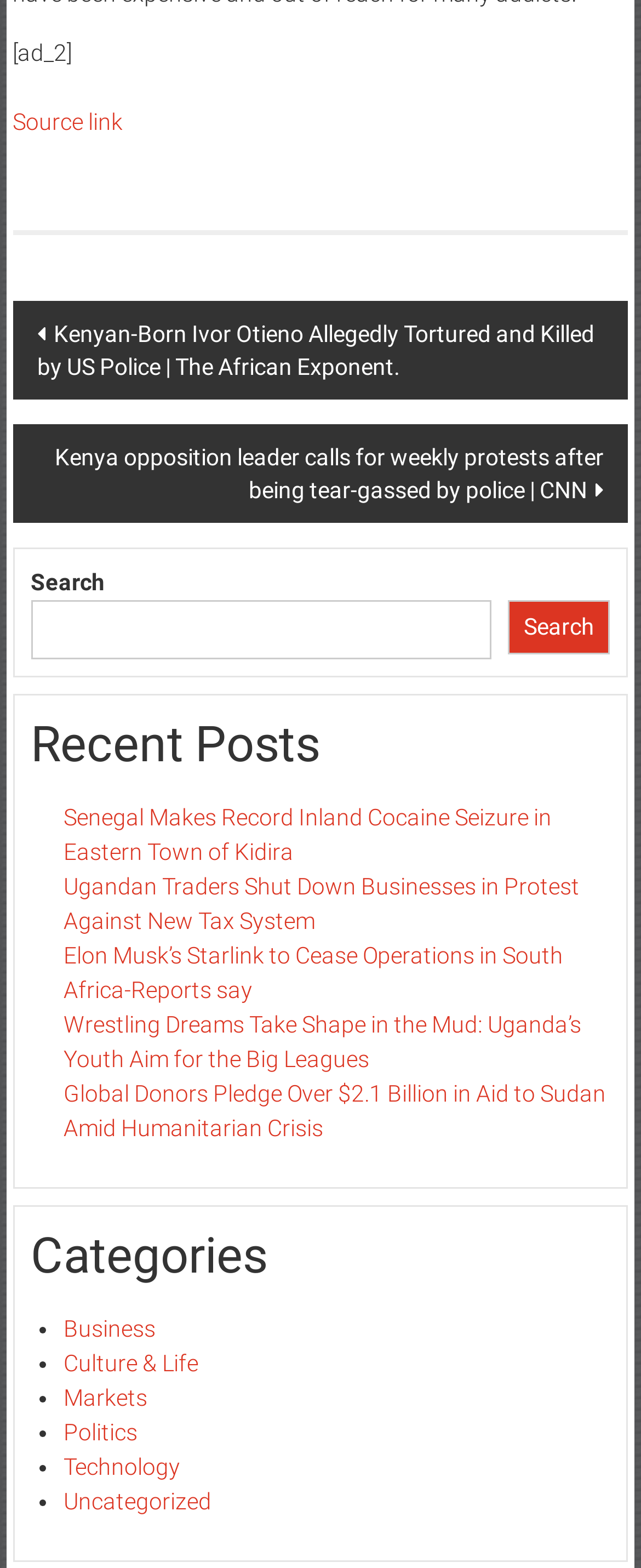What is the category of the link 'Business'?
Answer the question with as much detail as possible.

I looked at the link 'Business' and found that it is listed under the 'Categories' section, which suggests that it is a category.